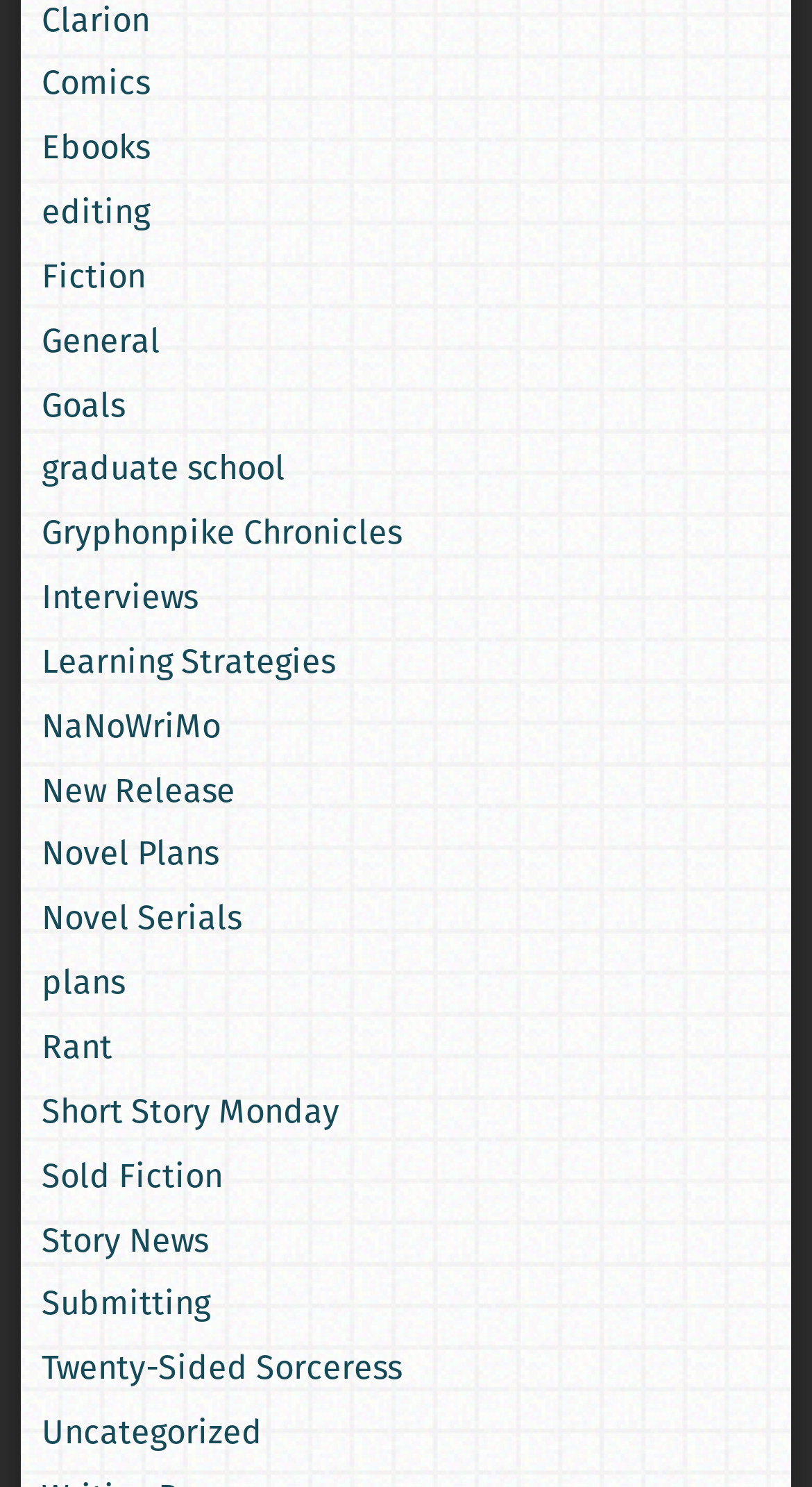What is the longest link on the webpage?
Please respond to the question with a detailed and well-explained answer.

By comparing the lengths of the link texts, I found that the longest link on the webpage is 'Twenty-Sided Sorceress' with a bounding box coordinate of [0.051, 0.904, 0.495, 0.936].